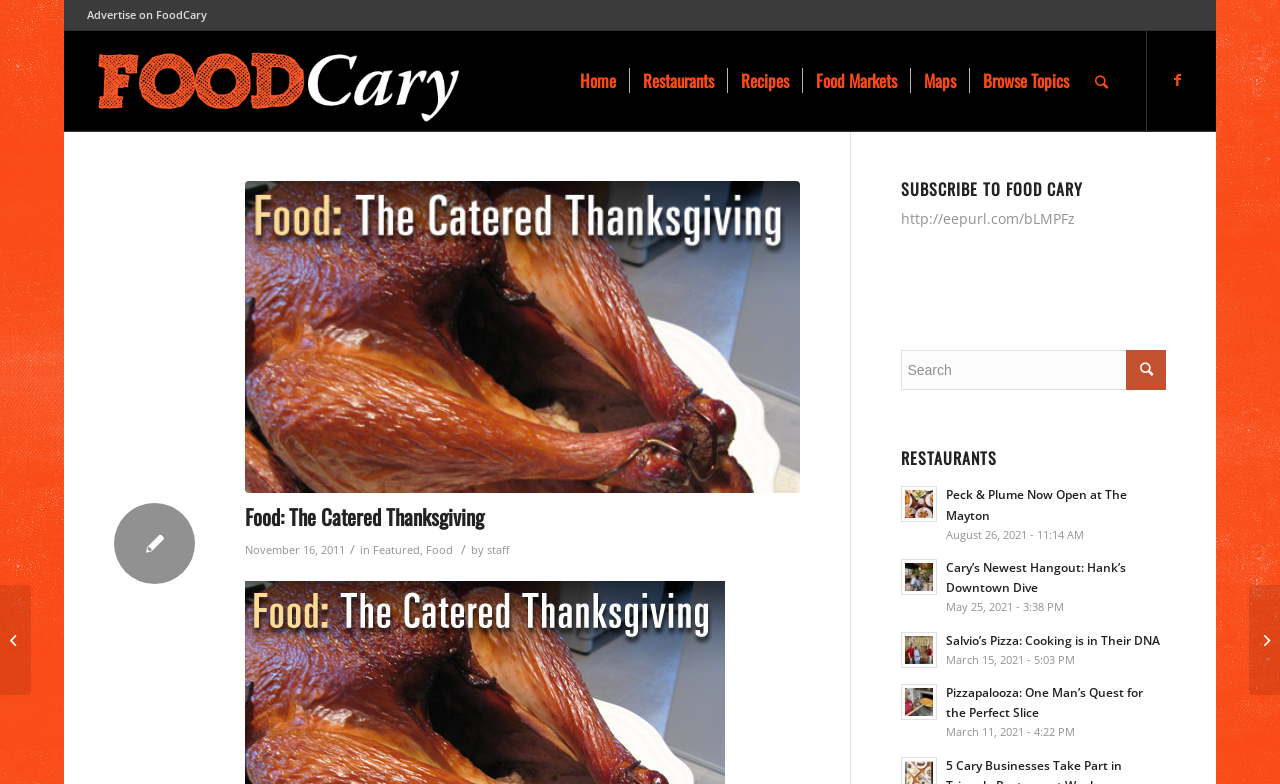Identify the bounding box for the UI element specified in this description: "Food: The Catered Thanksgiving". The coordinates must be four float numbers between 0 and 1, formatted as [left, top, right, bottom].

[0.191, 0.64, 0.378, 0.679]